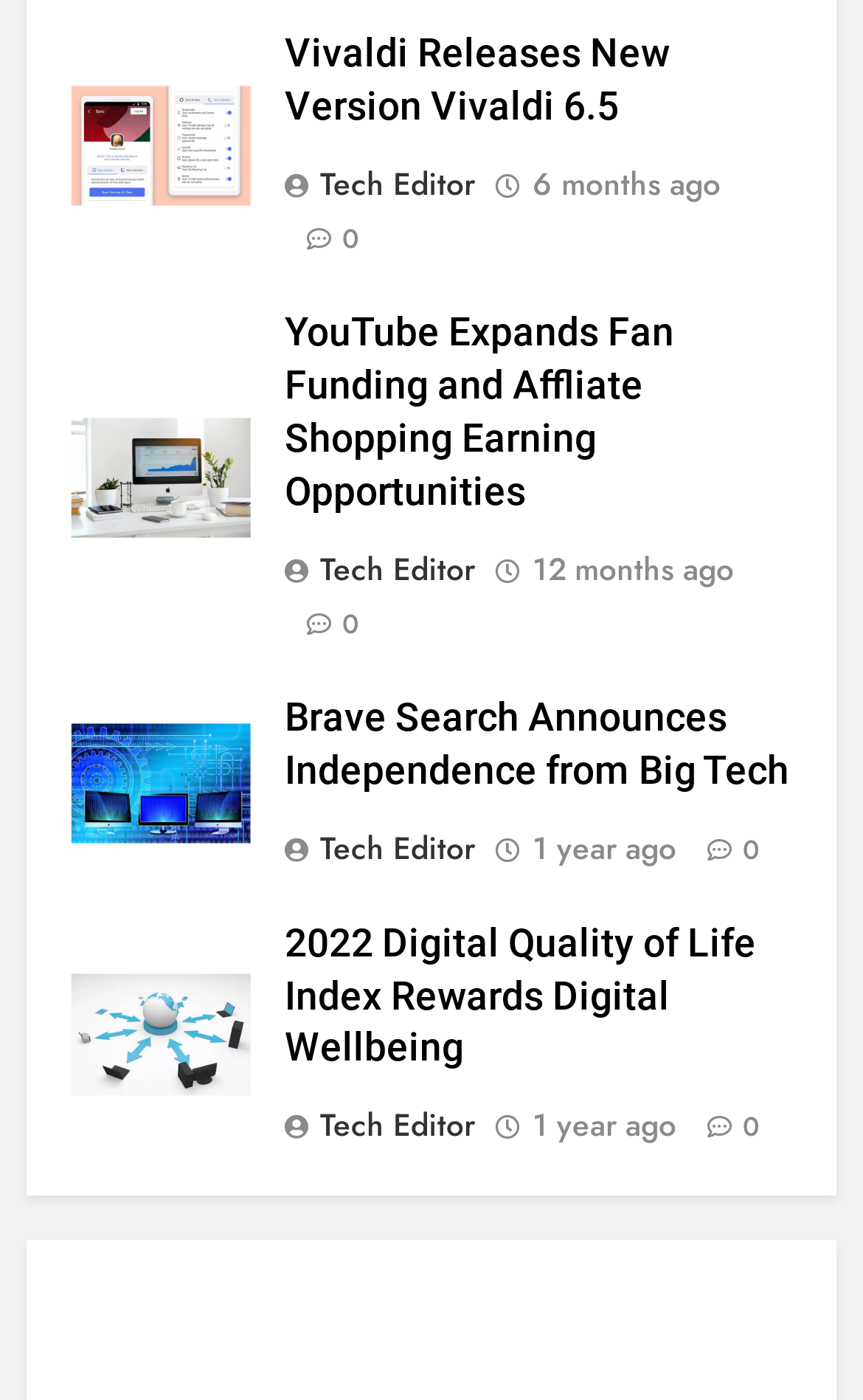How old is the third article?
Provide a thorough and detailed answer to the question.

I determined the age of the third article by looking at the link element with the text '1 year ago' which is located below the heading element of the third article.